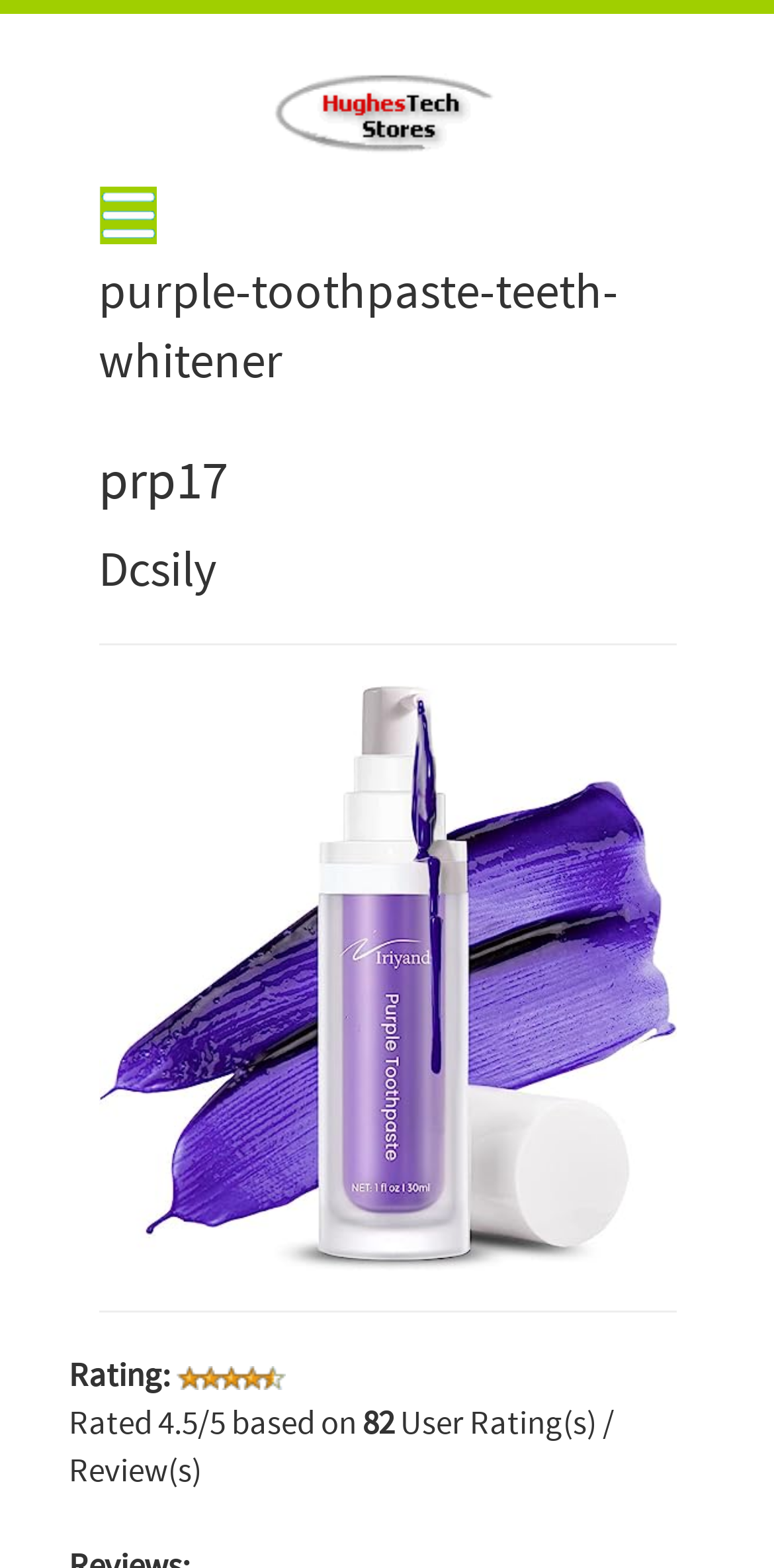Provide a one-word or short-phrase answer to the question:
What is the name of the company that sells the product?

Dcsily